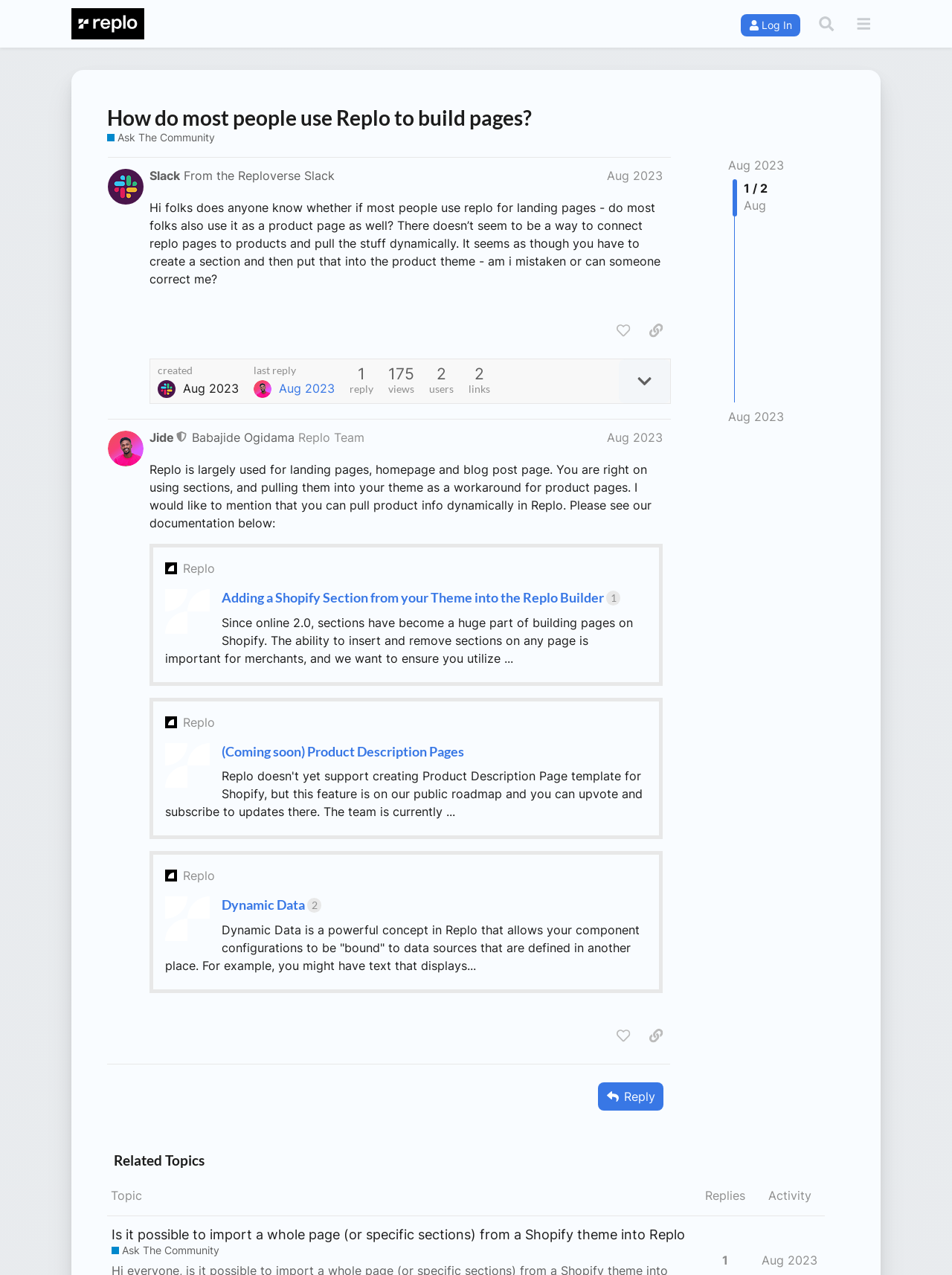What is the name of the community?
Kindly answer the question with as much detail as you can.

I found the answer by looking at the header section of the webpage, where it says 'Replo Community' with a logo, indicating that it's the name of the community.